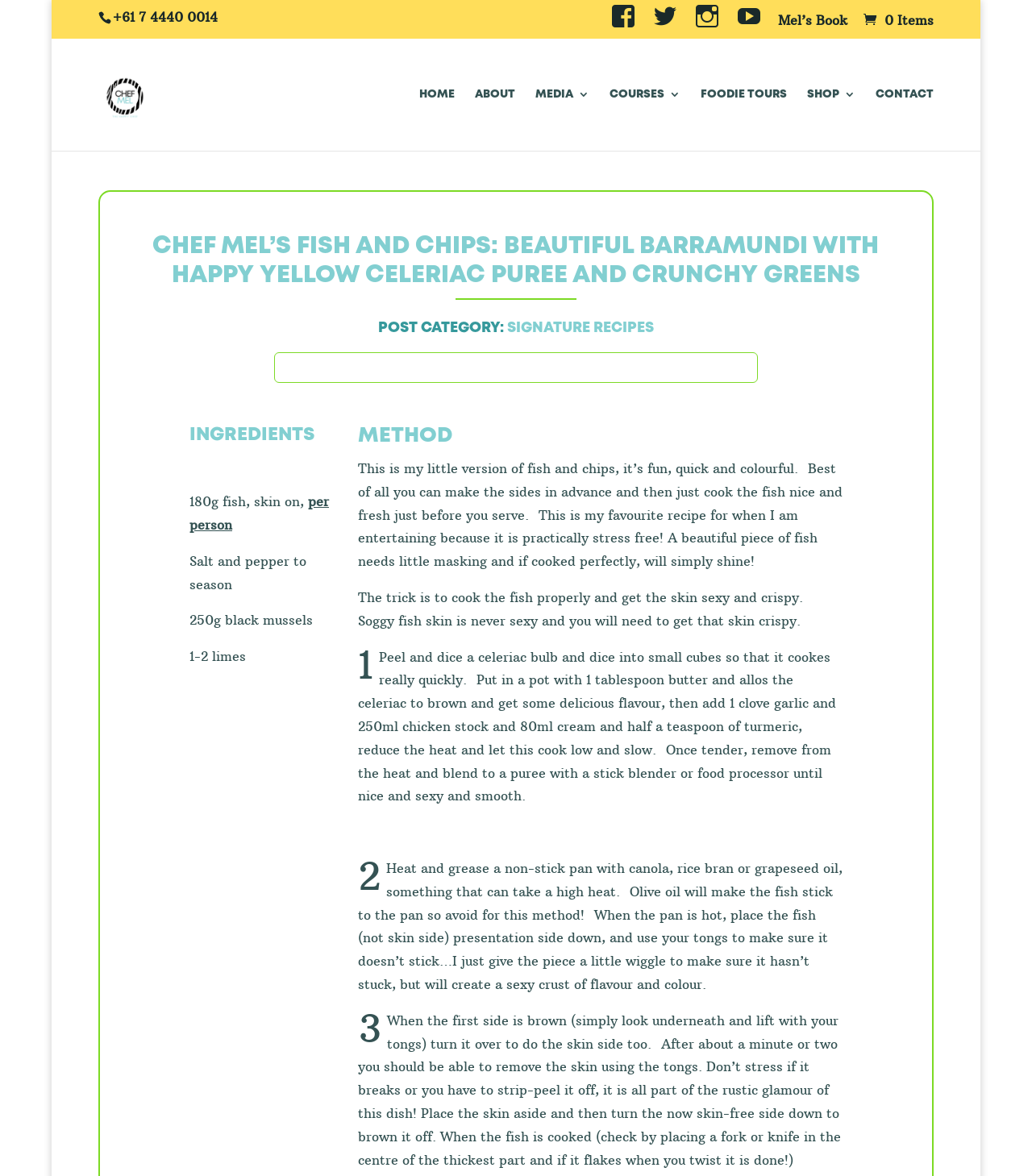By analyzing the image, answer the following question with a detailed response: What is the ingredient used for seasoning?

I found the ingredient used for seasoning by looking at the static text element with the content 'Salt and pepper to season' located in the 'INGREDIENTS' section.